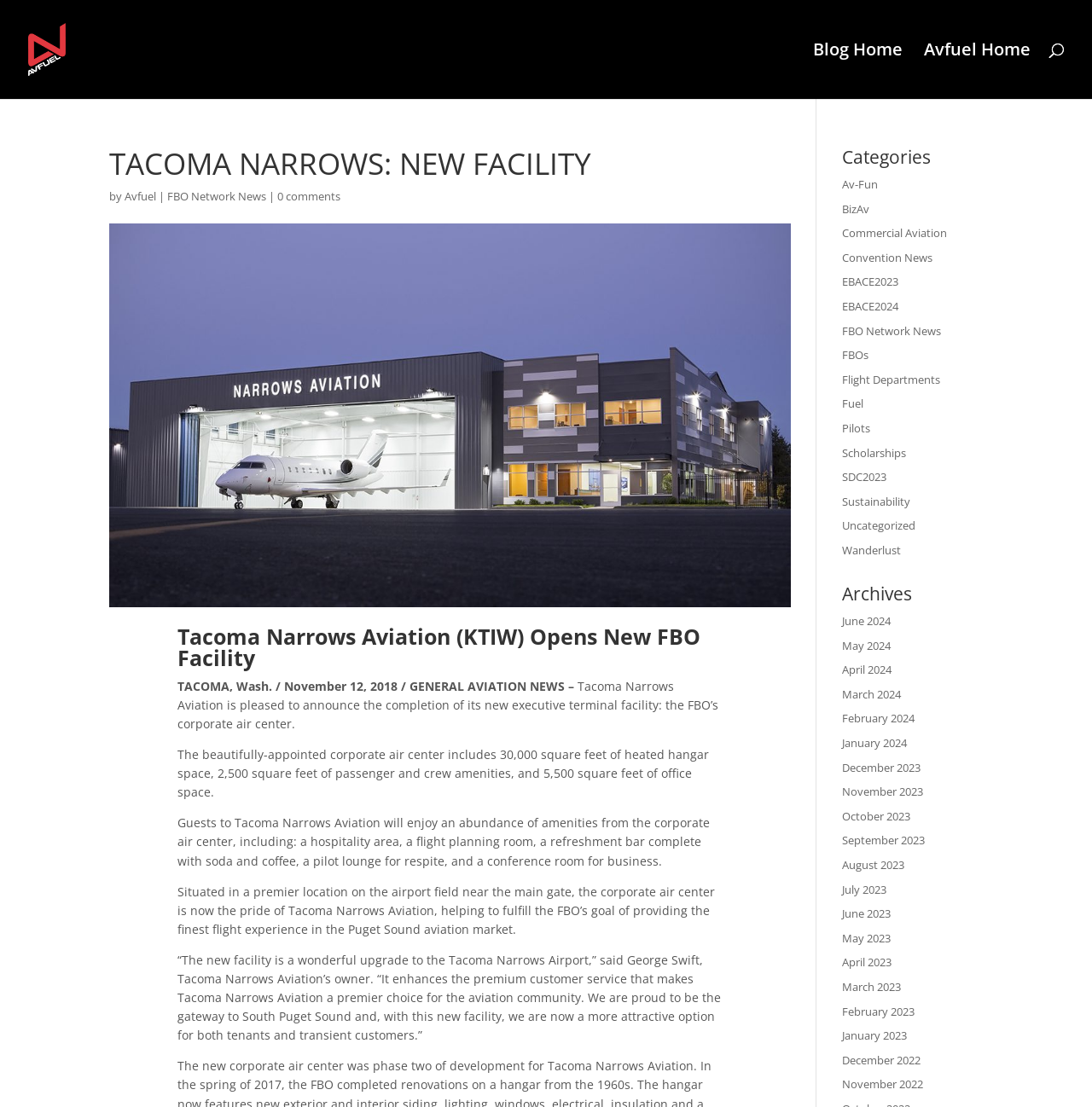How many comments are there on this blog post?
Look at the image and respond to the question as thoroughly as possible.

The answer can be found in the link '0 comments' which indicates that there are no comments on this blog post.